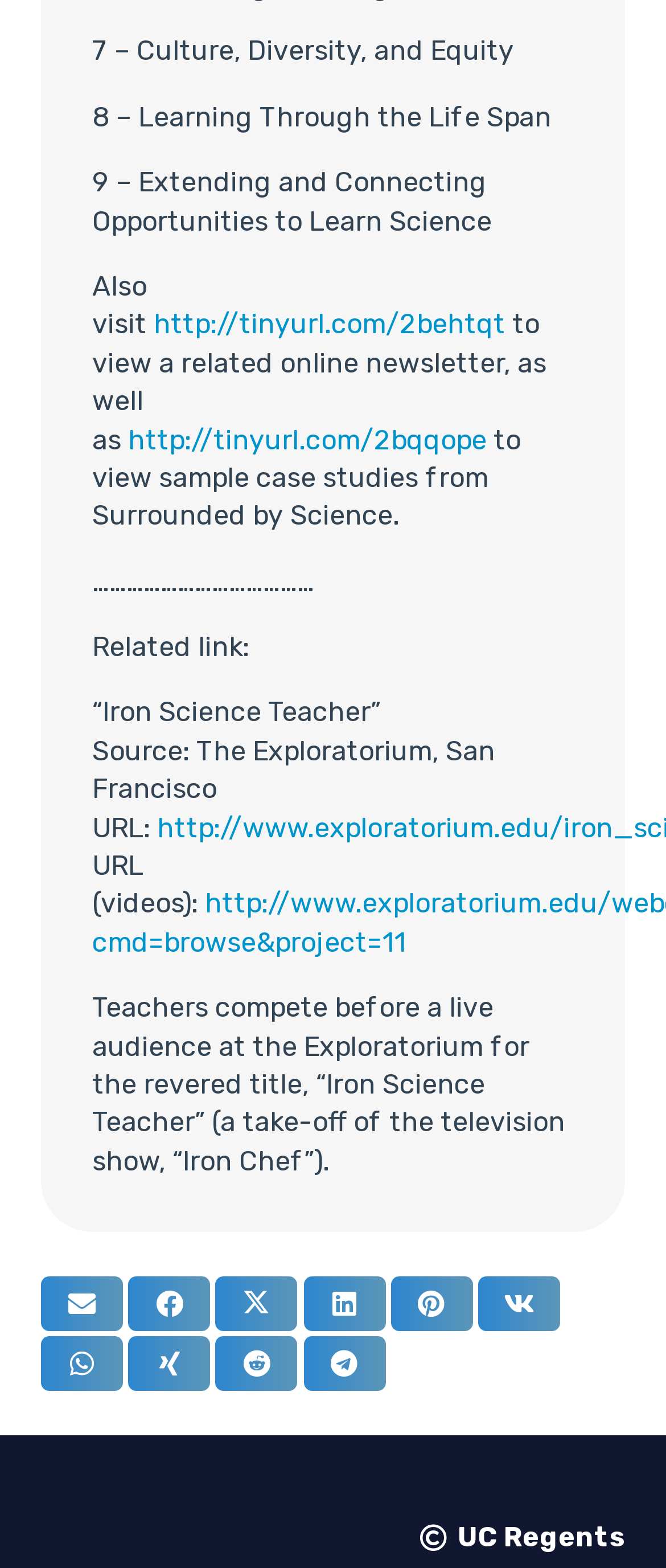Observe the image and answer the following question in detail: What is the source of the 'Iron Science Teacher' competition?

The source of the 'Iron Science Teacher' competition can be found at the bottom of the webpage, which is 'The Exploratorium, San Francisco'.